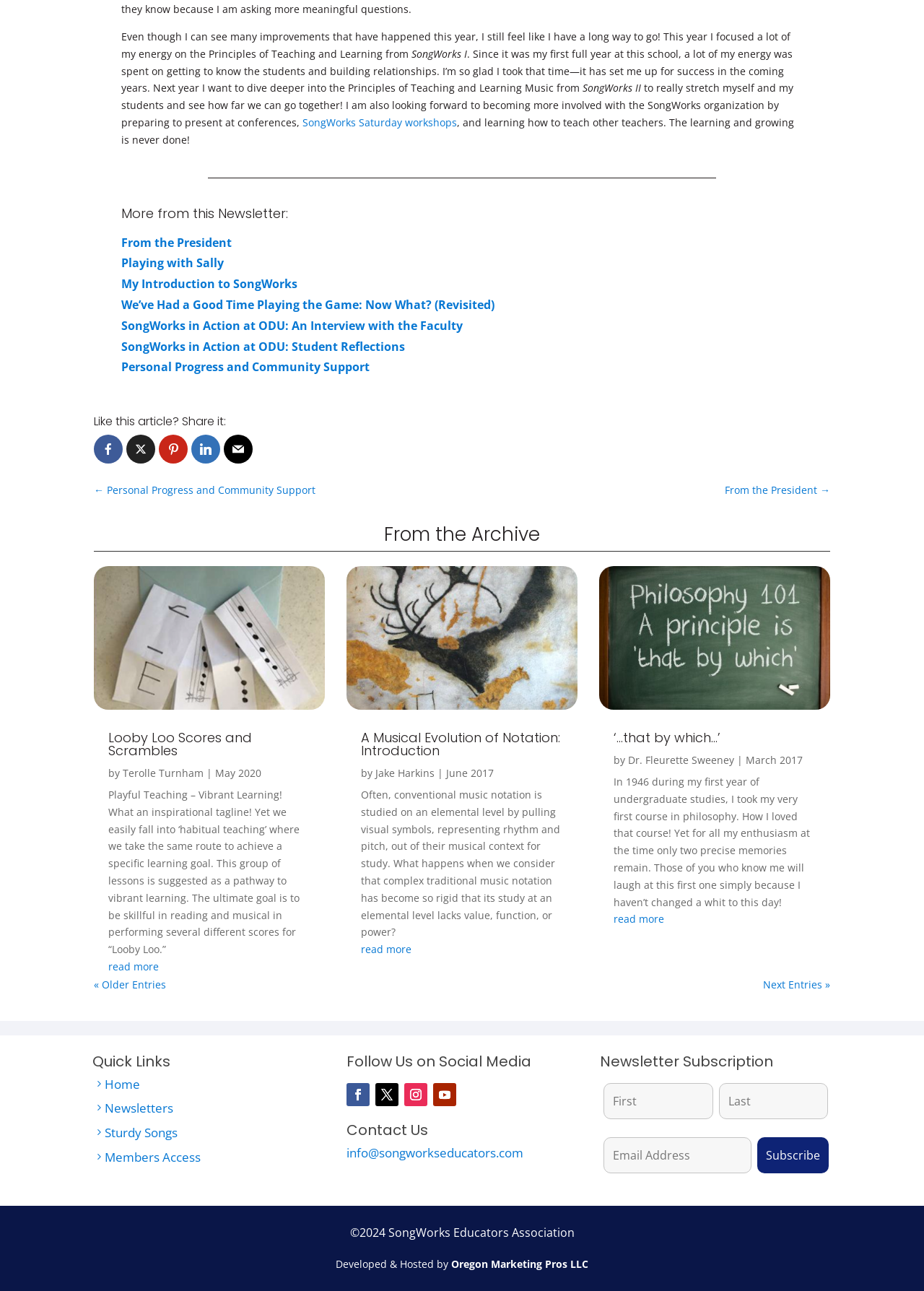Locate the bounding box coordinates of the clickable region necessary to complete the following instruction: "Subscribe to the newsletter". Provide the coordinates in the format of four float numbers between 0 and 1, i.e., [left, top, right, bottom].

[0.819, 0.881, 0.897, 0.909]